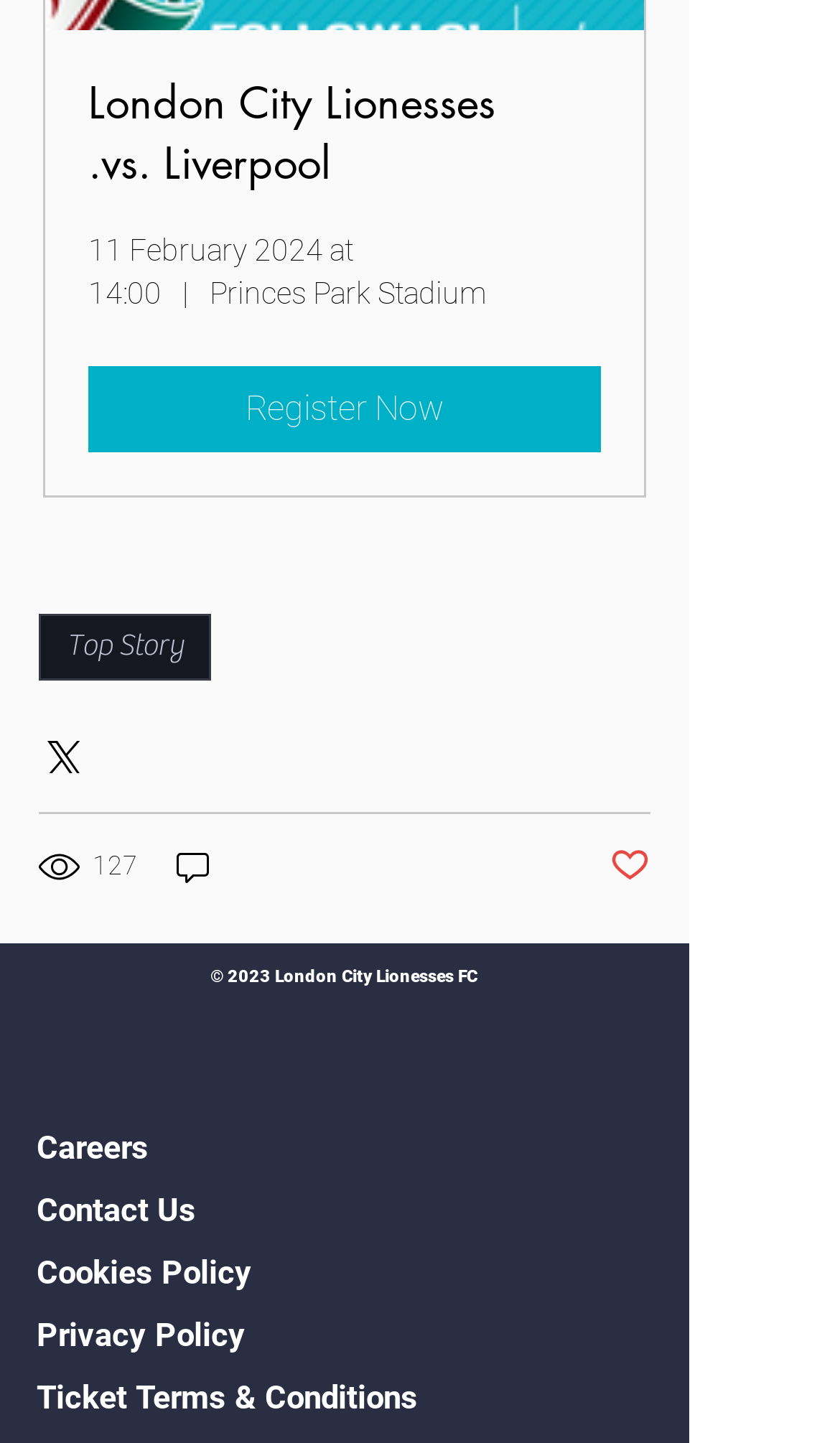Please find and report the bounding box coordinates of the element to click in order to perform the following action: "Share via Twitter". The coordinates should be expressed as four float numbers between 0 and 1, in the format [left, top, right, bottom].

[0.046, 0.507, 0.095, 0.536]